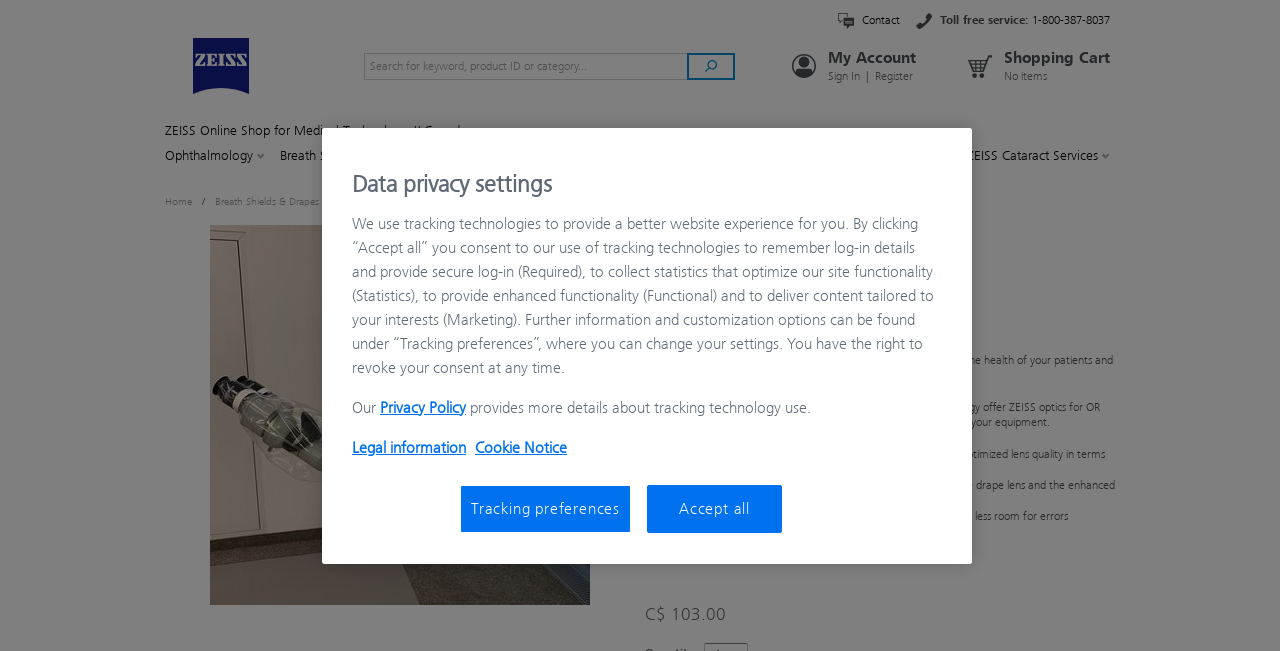Specify the bounding box coordinates of the element's region that should be clicked to achieve the following instruction: "Search for something". The bounding box coordinates consist of four float numbers between 0 and 1, in the format [left, top, right, bottom].

None